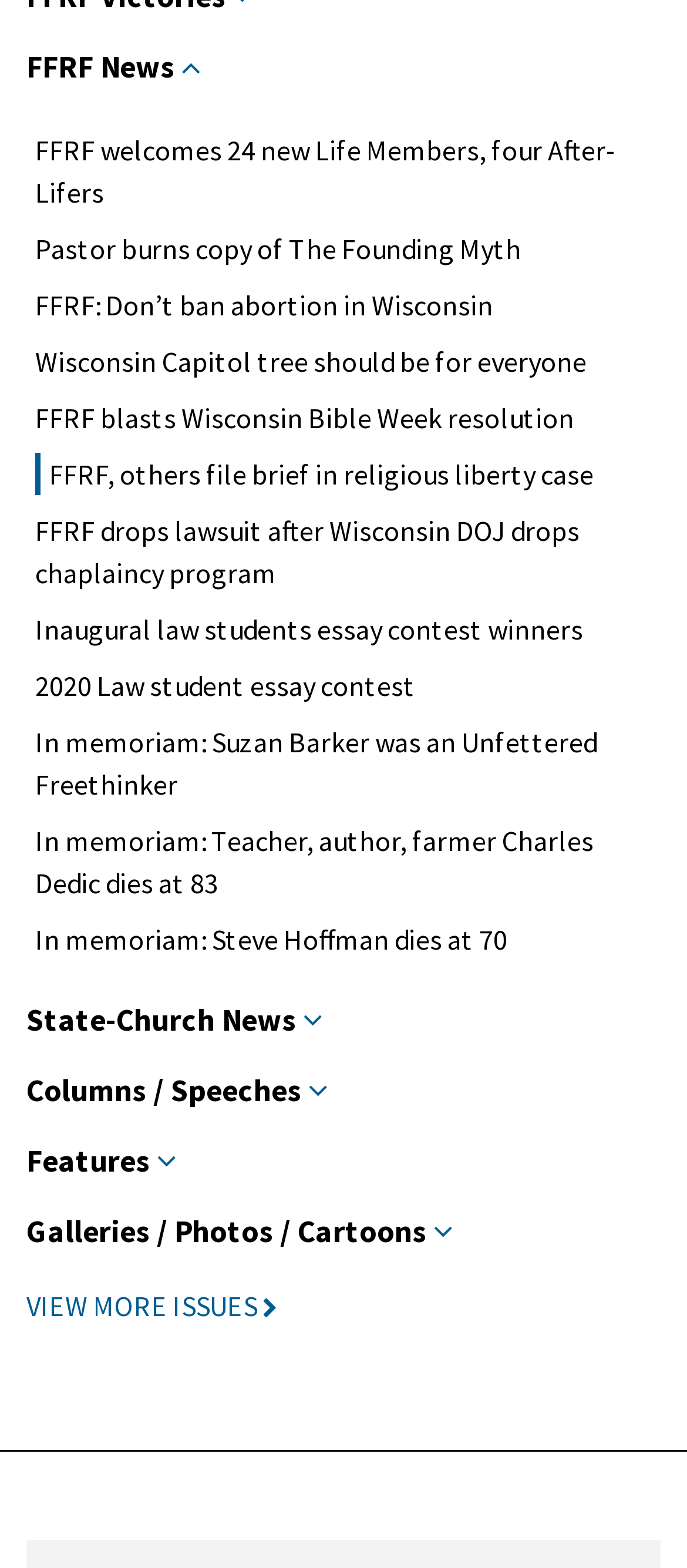Locate the bounding box of the user interface element based on this description: "State-Church News".

[0.038, 0.628, 0.469, 0.674]